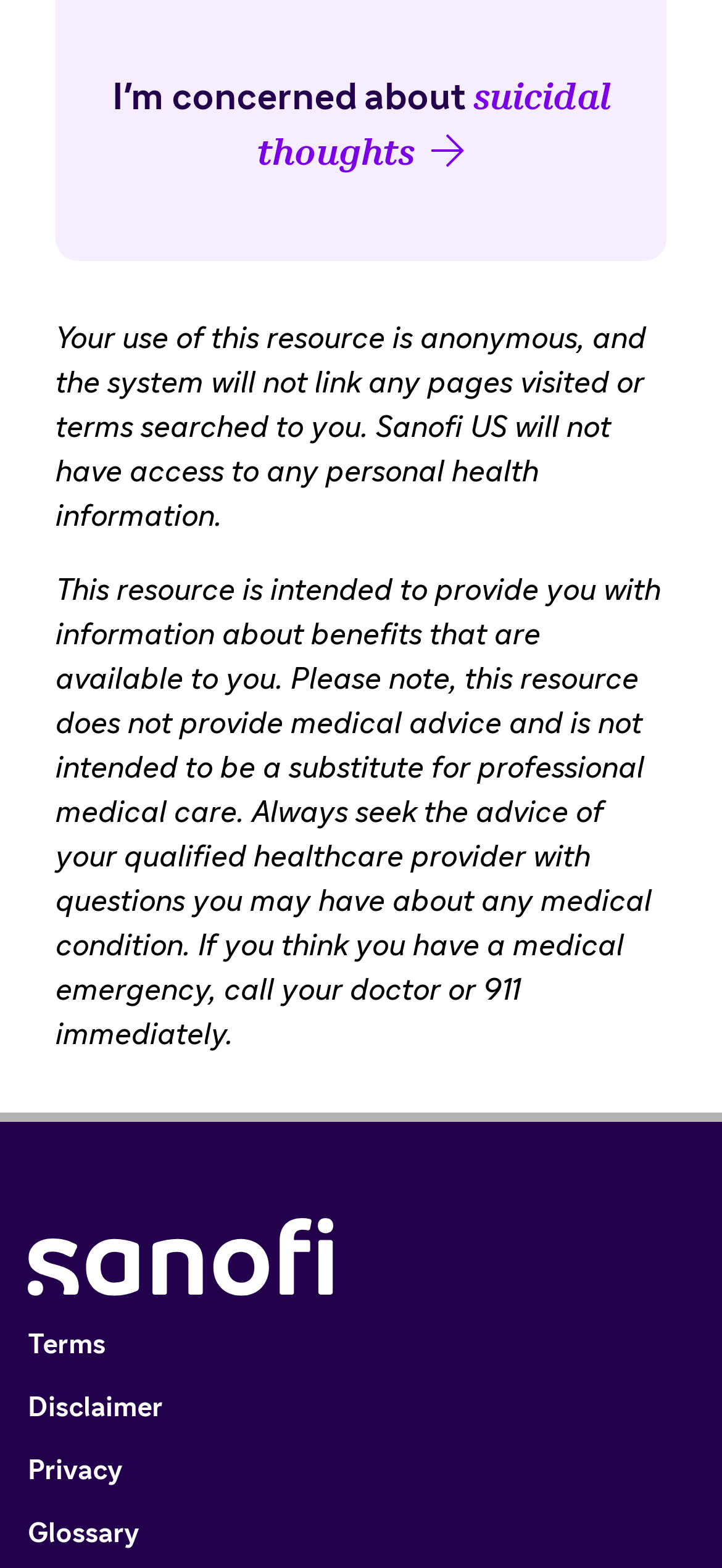What is the purpose of this resource? Using the information from the screenshot, answer with a single word or phrase.

Provide information about benefits